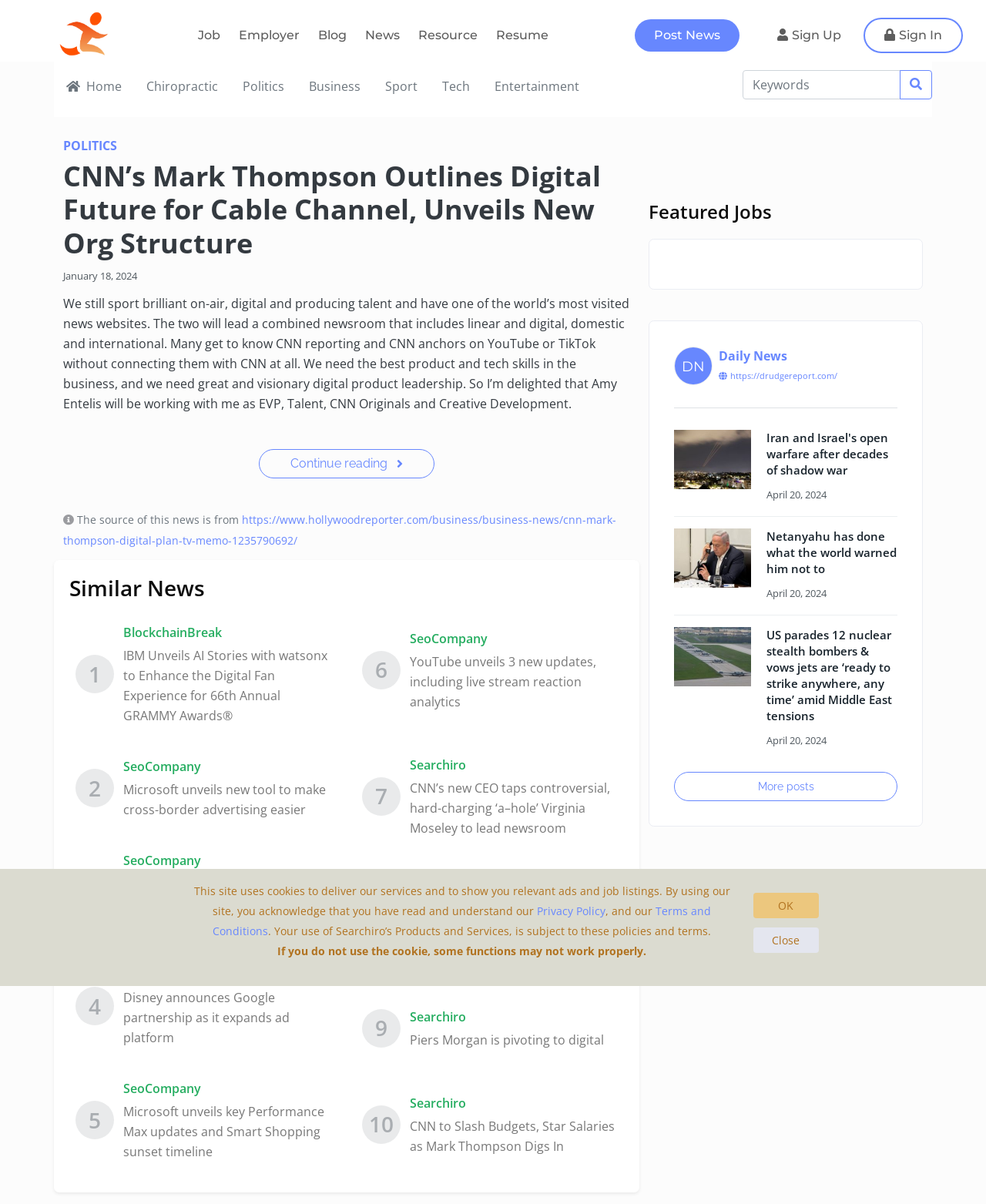Determine the bounding box coordinates of the clickable element to complete this instruction: "Read more about CNN’s Mark Thompson Outlines Digital Future for Cable Channel". Provide the coordinates in the format of four float numbers between 0 and 1, [left, top, right, bottom].

[0.262, 0.373, 0.441, 0.397]